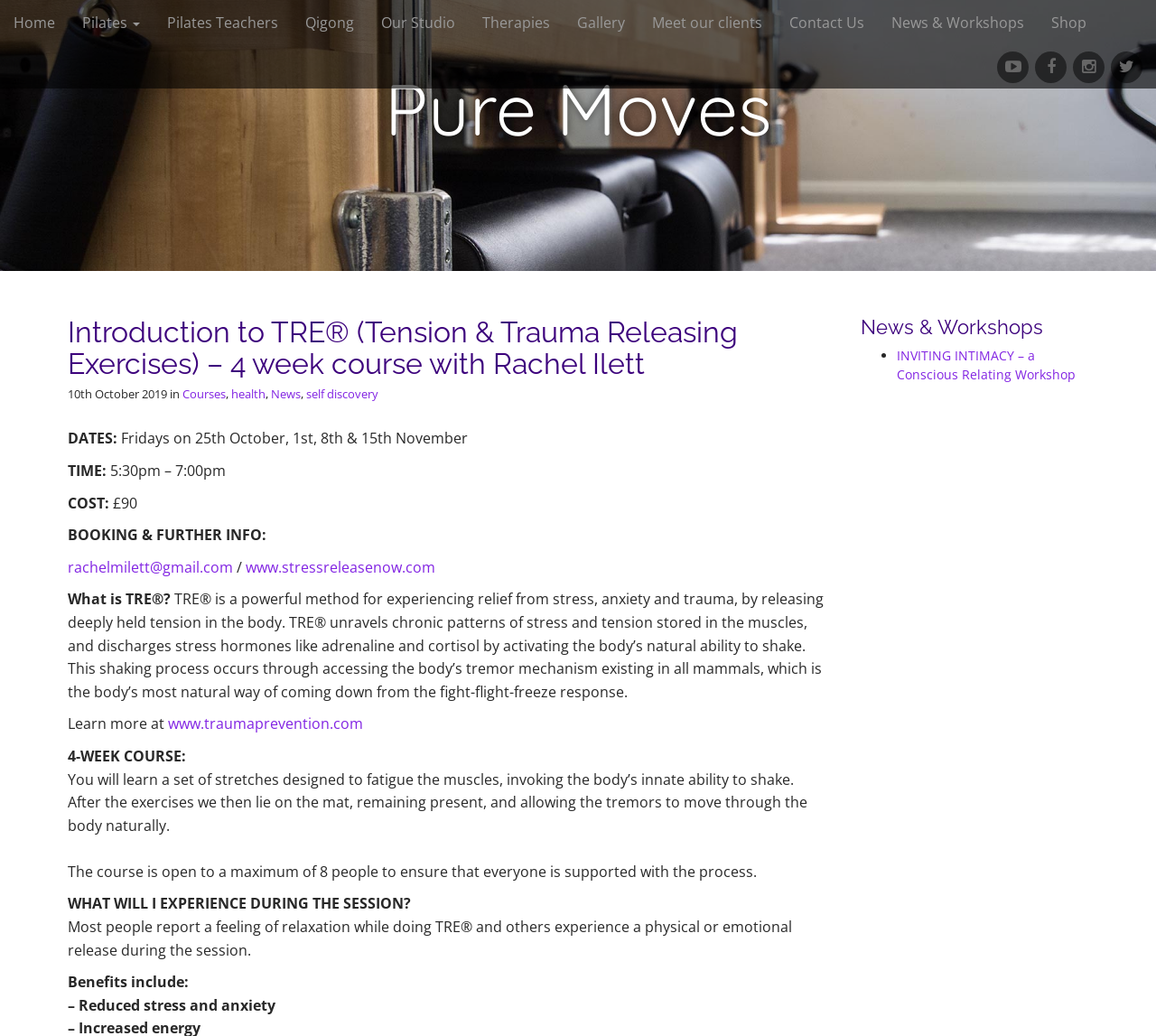What is the time of the course?
Please answer the question as detailed as possible based on the image.

The time of the course can be found in the StaticText element '5:30pm – 7:00pm' which is a child of the LayoutTable element. This element is located in the section of the webpage that describes the course details.